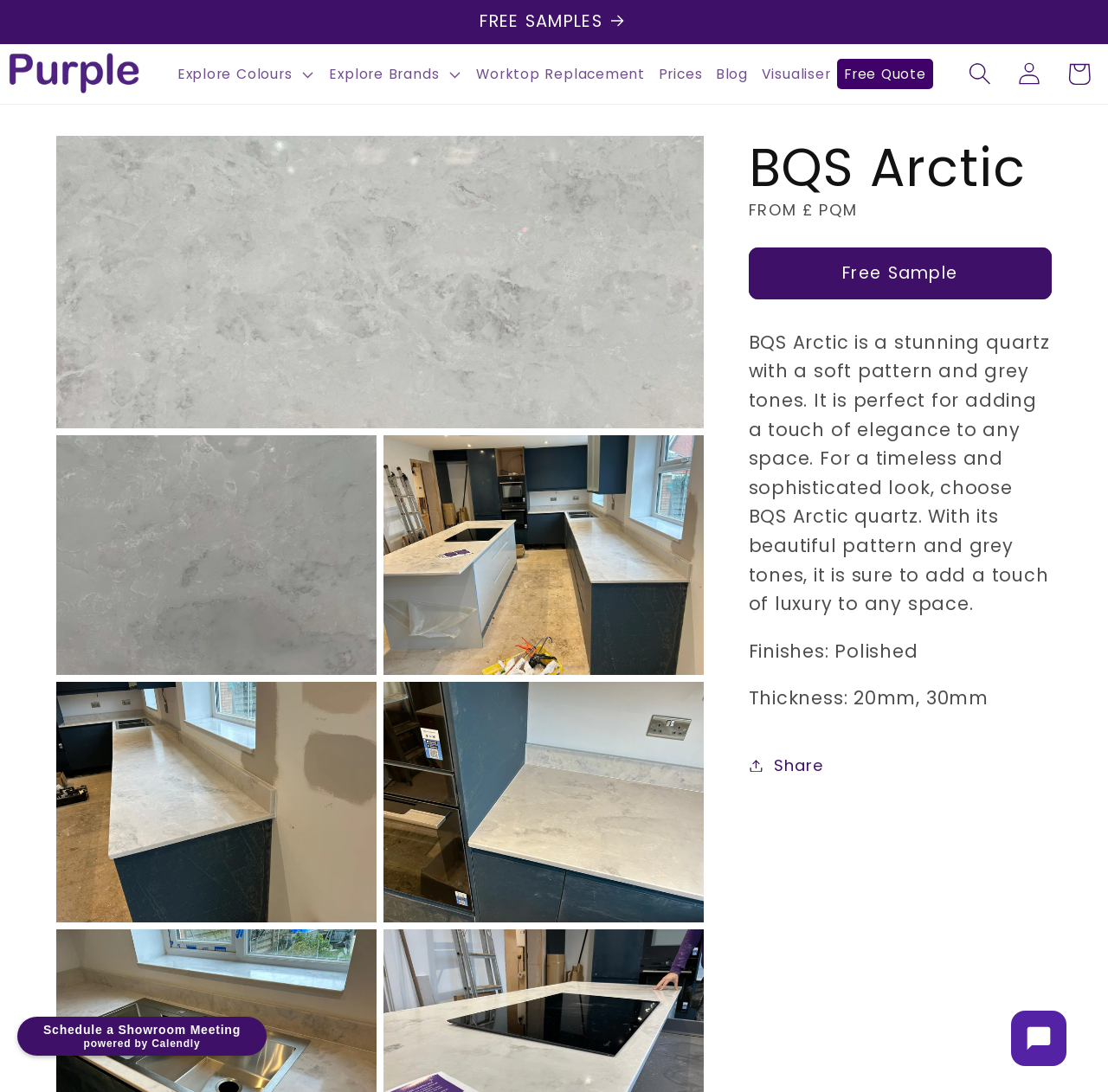Locate the bounding box coordinates of the clickable part needed for the task: "Search for products".

[0.862, 0.045, 0.907, 0.09]